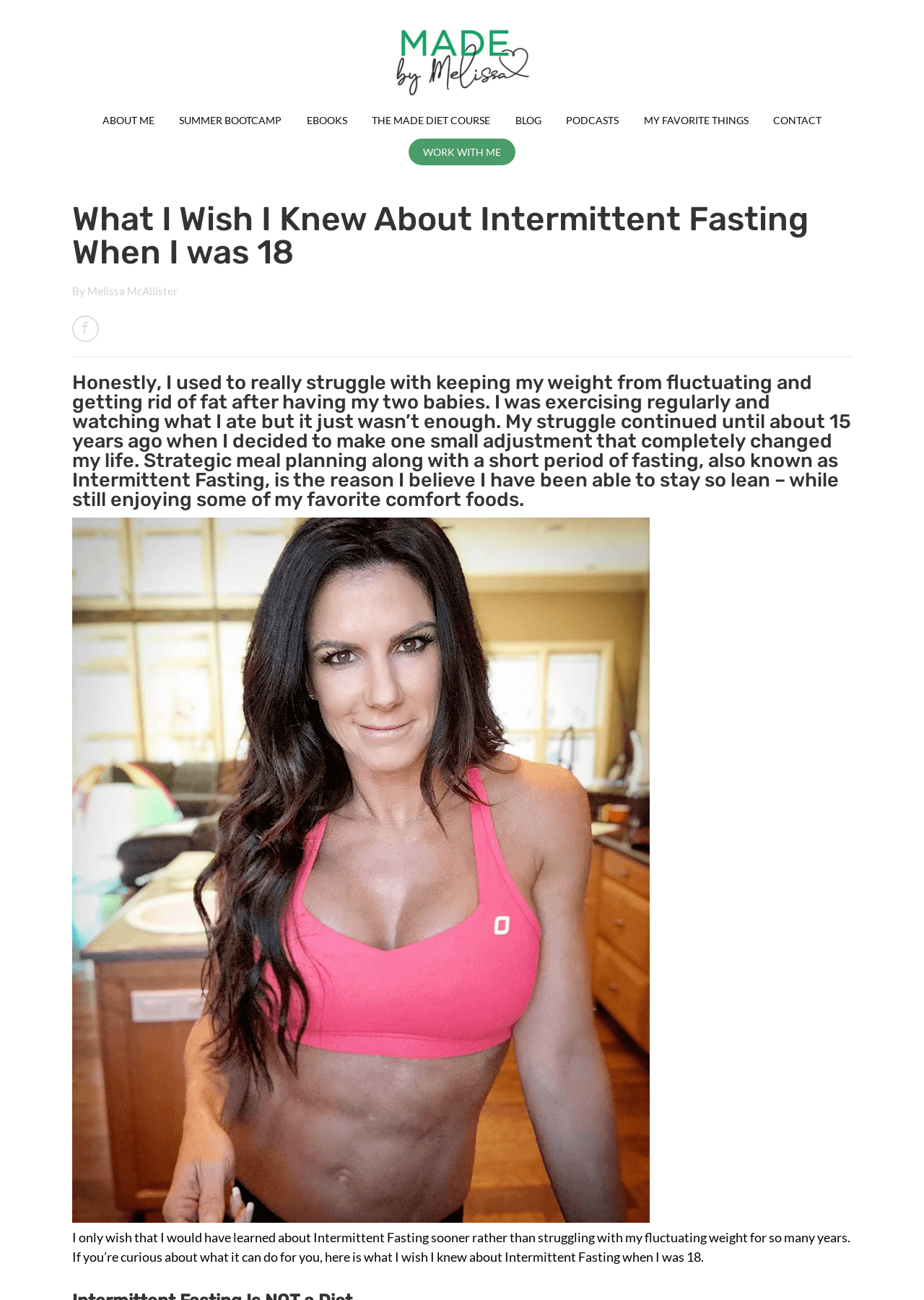Detail the various sections and features of the webpage.

This webpage is about Melissa McAllister's personal experience with intermittent fasting. At the top, there is a profile picture of Melissa McAllister, accompanied by her name in text. Below the profile picture, there is a navigation menu with 9 links: ABOUT ME, SUMMER BOOTCAMP, EBOOKS, THE MADE DIET COURSE, BLOG, PODCASTS, MY FAVORITE THINGS, CONTACT, and WORK WITH ME. 

The main content of the webpage starts with a heading that reads "What I Wish I Knew About Intermittent Fasting When I was 18". Below the heading, there is a byline that says "By Melissa McAllister". The main text then follows, which is a personal story about Melissa's struggles with weight loss after having two babies. She shares how she used to exercise regularly and watch what she ate, but it wasn't enough until she discovered intermittent fasting. 

The text is accompanied by a large image that takes up most of the page. At the bottom of the page, there is a final paragraph that summarizes Melissa's wish to have learned about intermittent fasting sooner and invites readers to learn more about it.